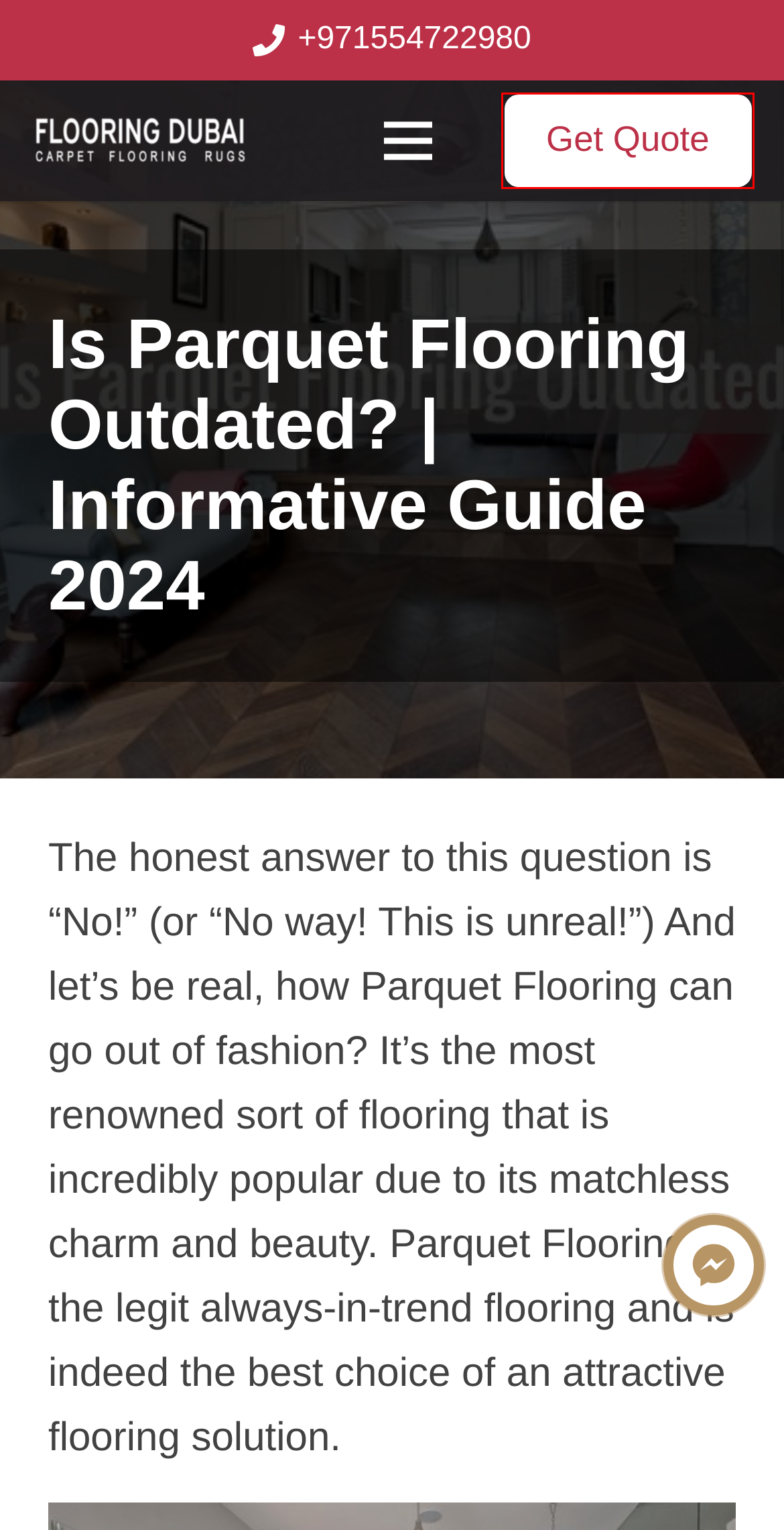Given a webpage screenshot with a red bounding box around a UI element, choose the webpage description that best matches the new webpage after clicking the element within the bounding box. Here are the candidates:
A. Before Buy Consider Dark Side Of Laminate Fooring
B. Contact us Today For Home & Commercial - Flooring Dubai
C. Custom Furniture Dubai | Modern Design | #1 Online Shop
D. Parquet Flooring Services in Dubai | Top Installer in UAE
E. Stair Carpet Dubai | Shop Anti Slip Stairway Rugs | 40% Off
F. Premium Sisal Carpets - 20% OFF | Dubai's Top Supplier
G. Wall to Wall Carpets Dubai - Plush Carpets for Every Room
H. Modern Office Furniture Dubai | Get High-Quality Solutions

B